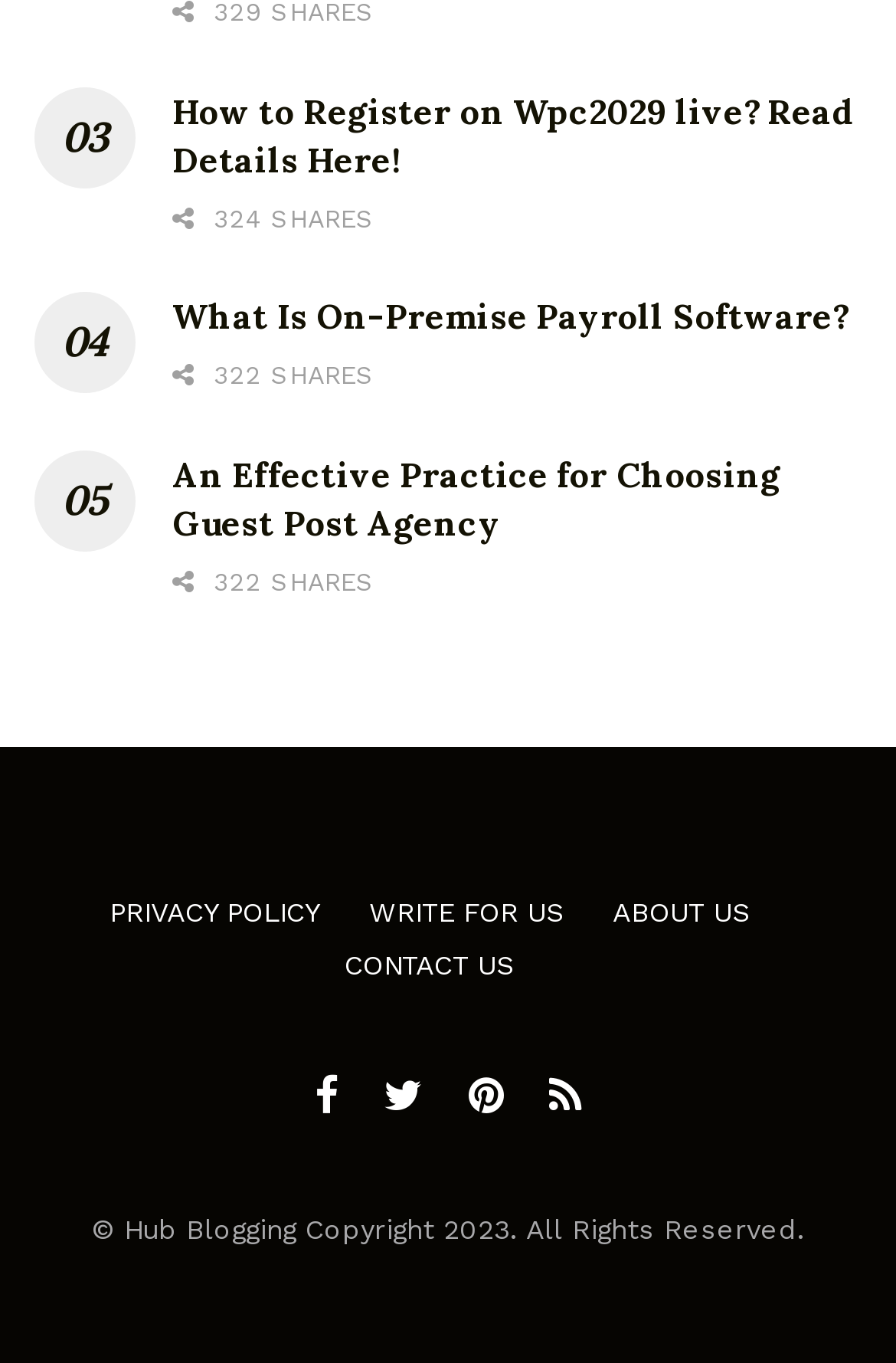Please provide the bounding box coordinate of the region that matches the element description: Tweet 80. Coordinates should be in the format (top-left x, top-left y, bottom-right x, bottom-right y) and all values should be between 0 and 1.

[0.192, 0.522, 0.356, 0.582]